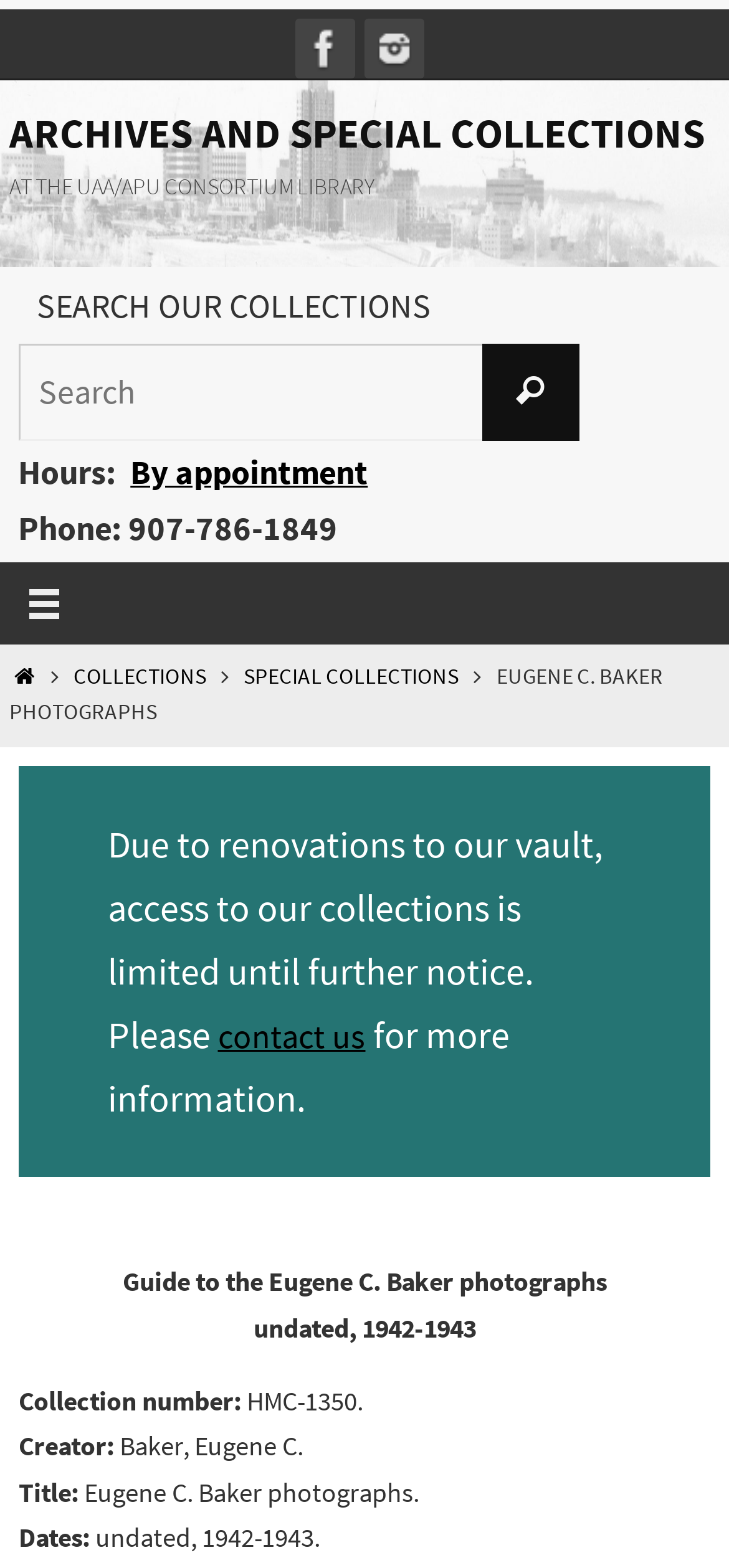Please answer the following question using a single word or phrase: 
What is the volume of the collection?

0.2 cubic feet